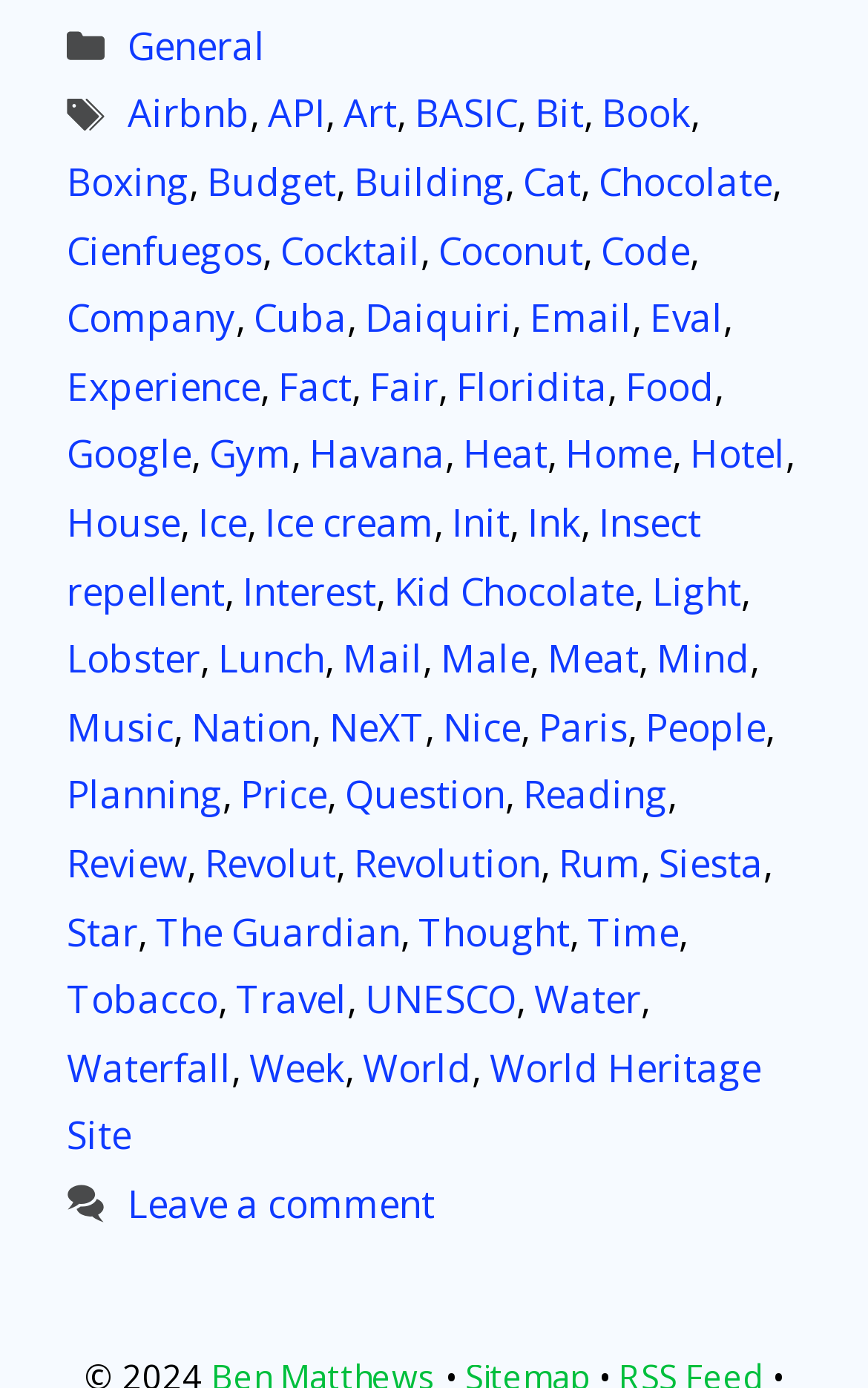Identify the coordinates of the bounding box for the element described below: "World Heritage Site". Return the coordinates as four float numbers between 0 and 1: [left, top, right, bottom].

[0.077, 0.75, 0.877, 0.836]